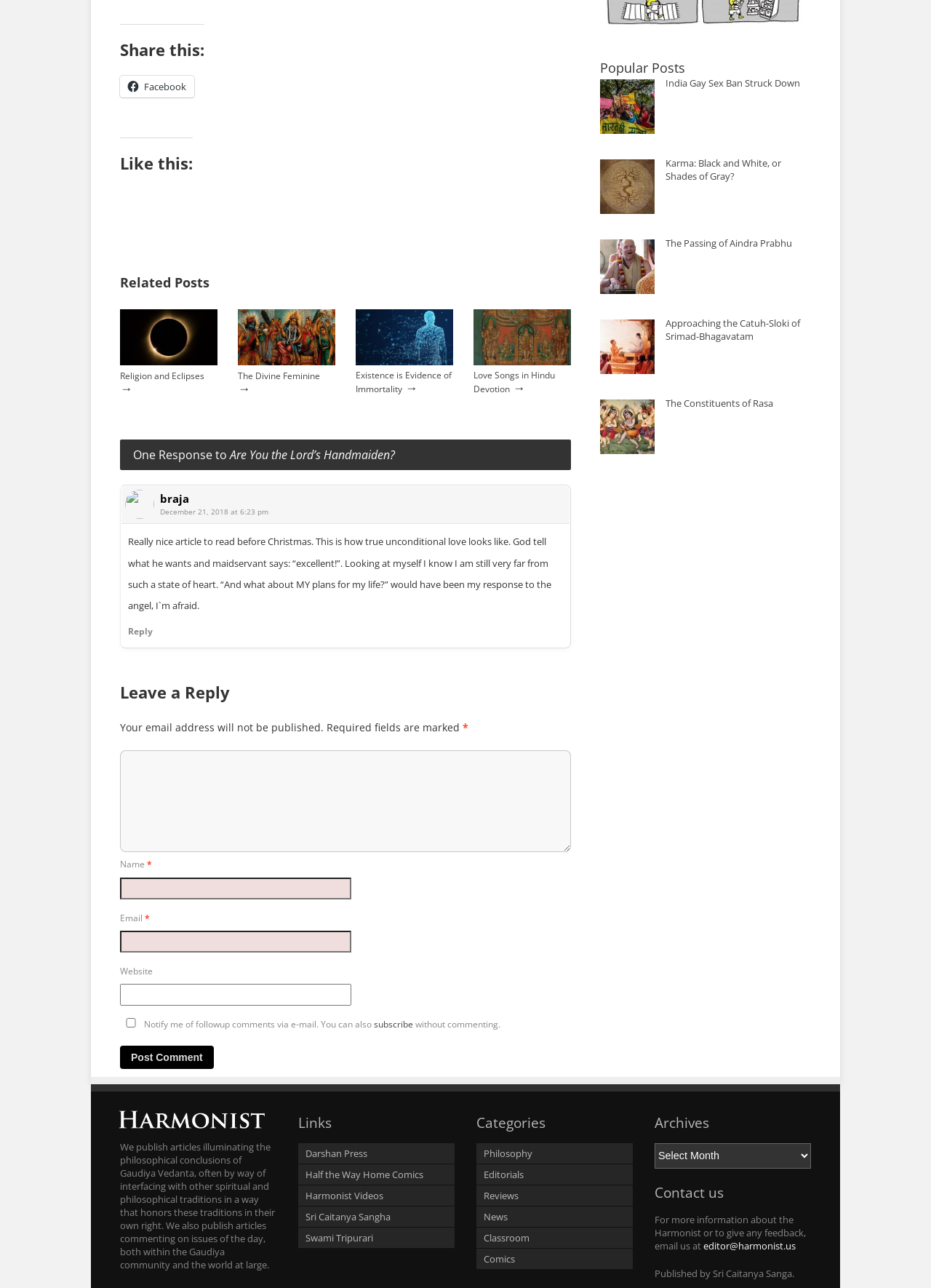Provide the bounding box coordinates for the area that should be clicked to complete the instruction: "Read the article 'Religion and Eclipses'".

[0.129, 0.276, 0.234, 0.286]